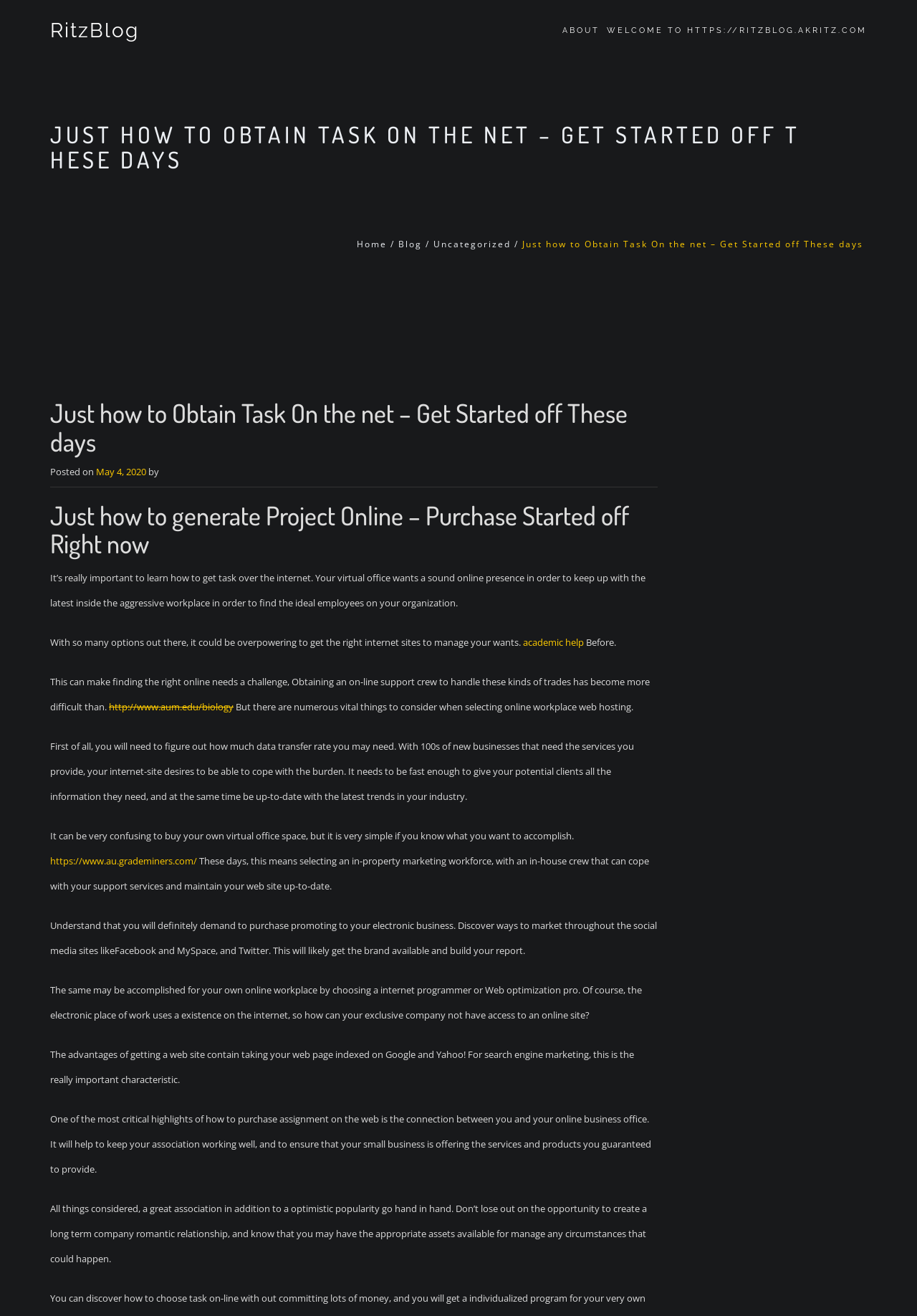Please answer the following question as detailed as possible based on the image: 
What is the purpose of having an online presence?

According to the blog post, having an online presence is important to keep up with the latest in the aggressive workplace and to find the ideal employees for an organization.